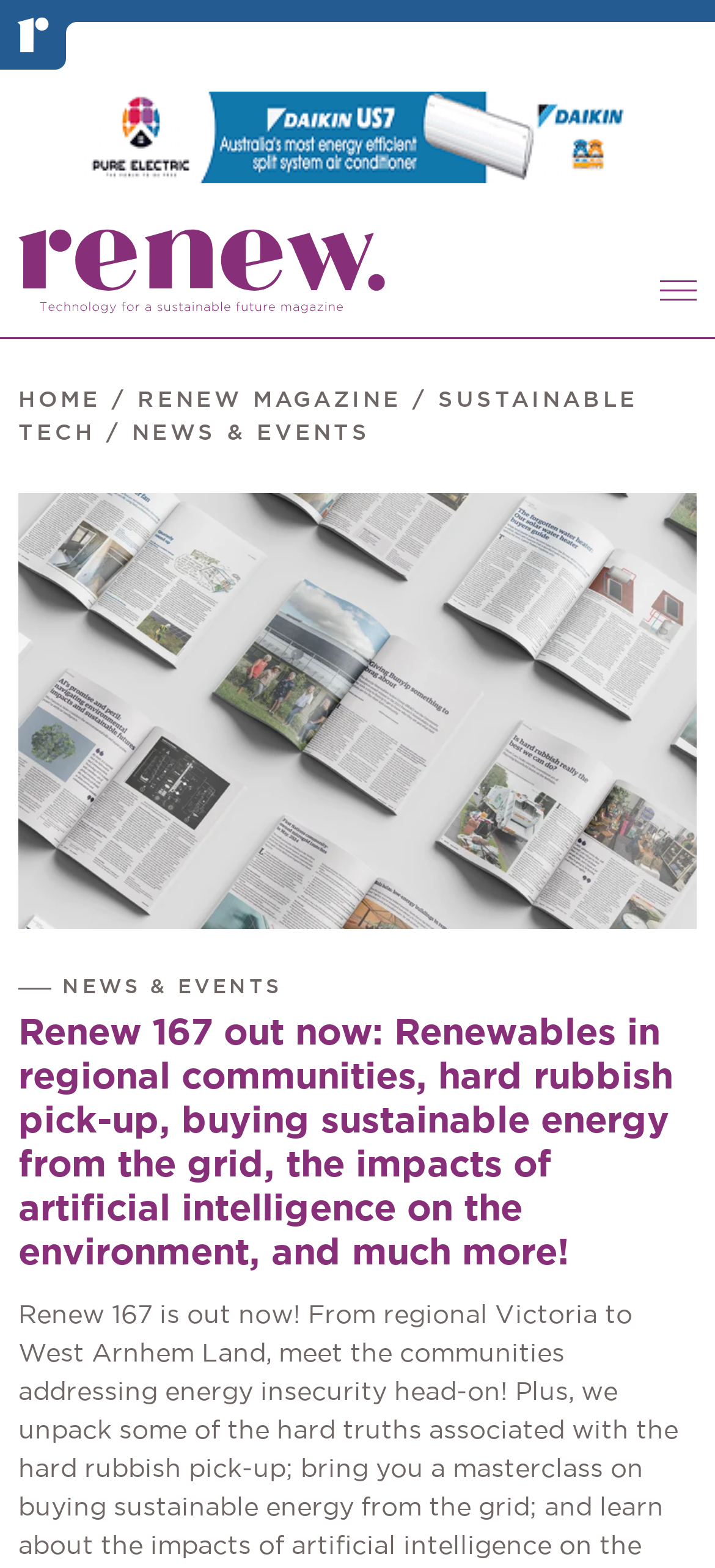What is the category of the webpage?
Based on the image, answer the question with as much detail as possible.

The category of the webpage can be determined by the link 'NEWS & EVENTS' which is located at the top of the webpage, and also by the content of the webpage which appears to be a collection of news and event articles.